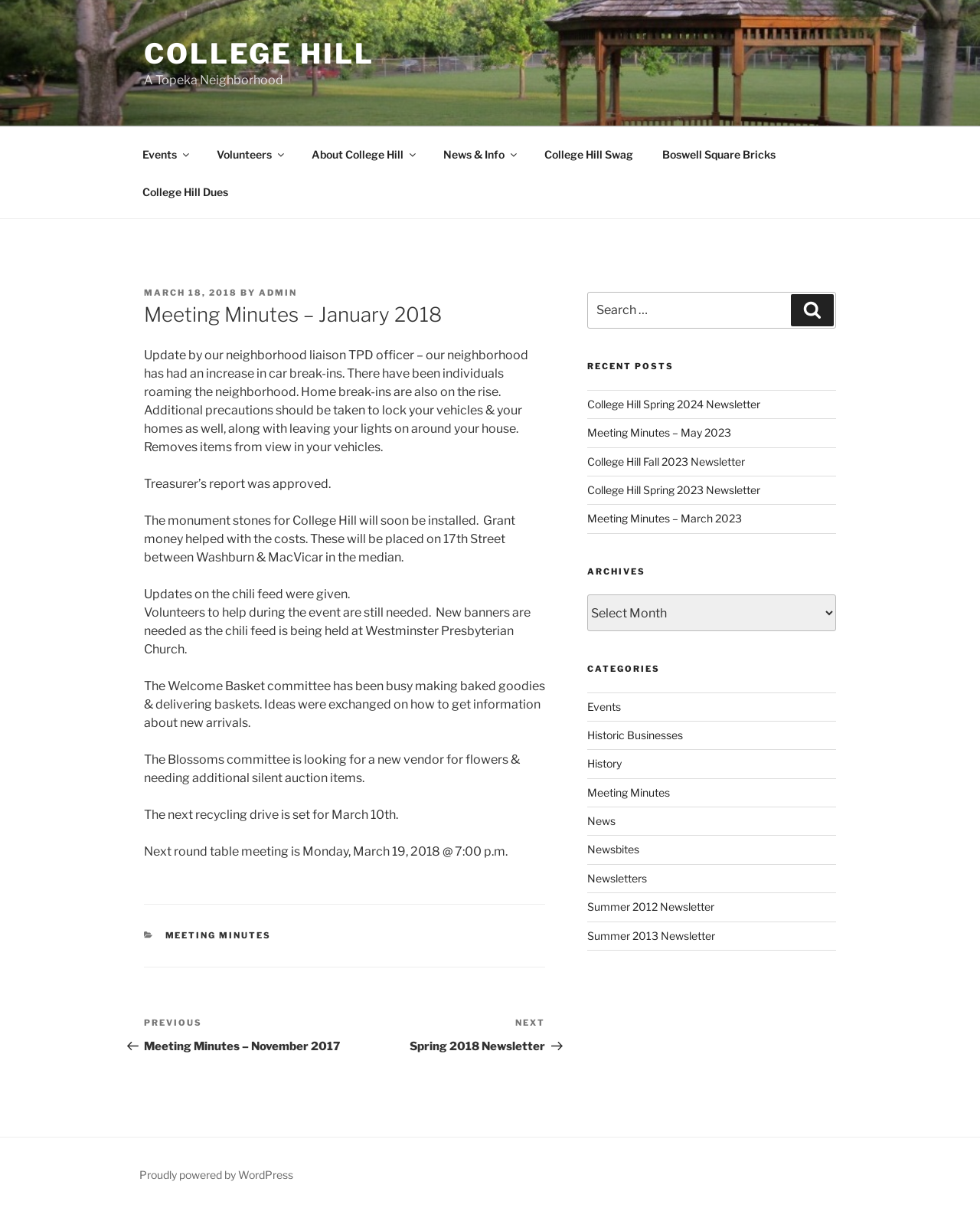Find the bounding box coordinates of the element to click in order to complete this instruction: "Search for something". The bounding box coordinates must be four float numbers between 0 and 1, denoted as [left, top, right, bottom].

[0.599, 0.242, 0.853, 0.272]